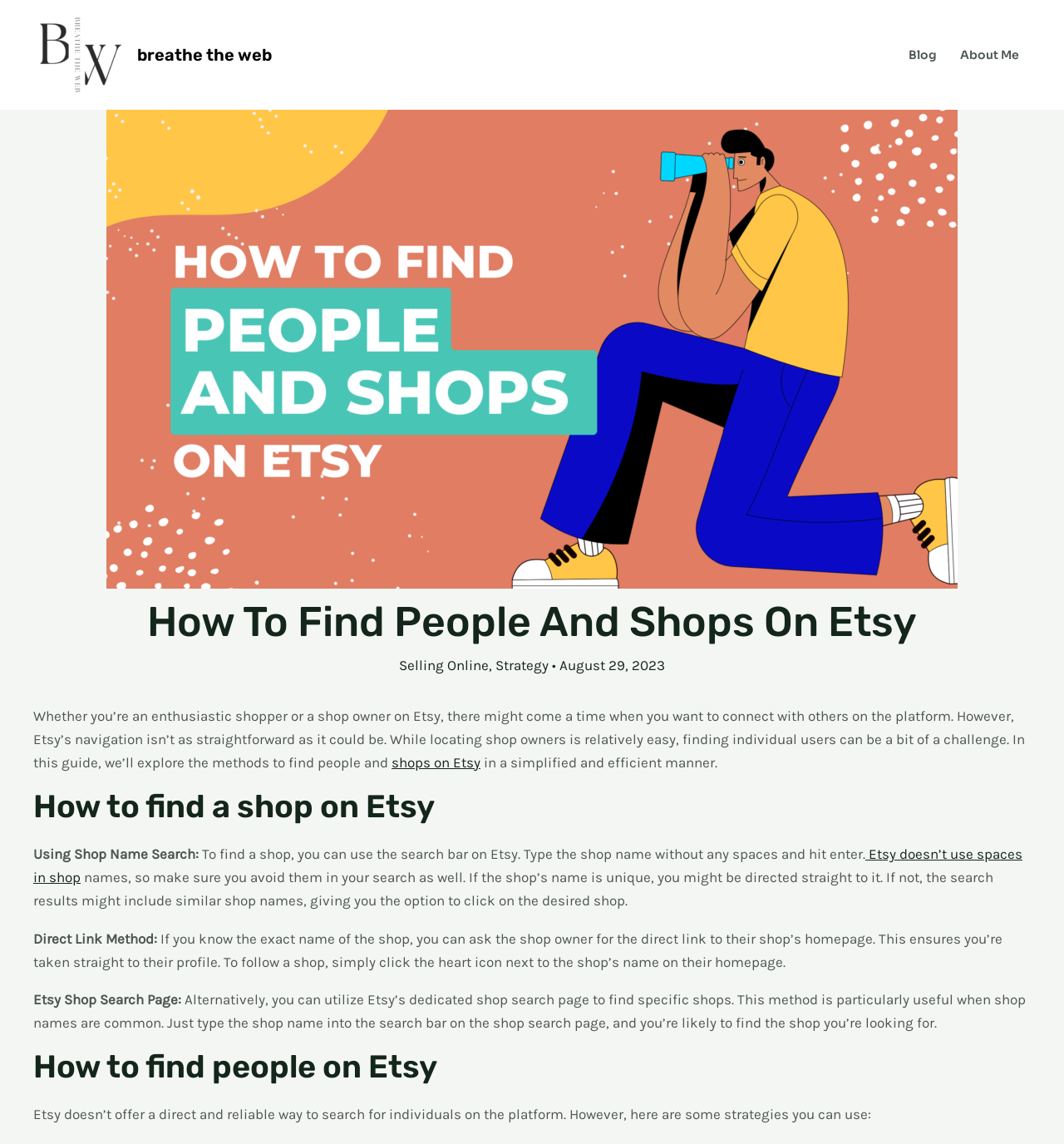Please identify the bounding box coordinates of the clickable area that will fulfill the following instruction: "Click the 'breathe the web' logo". The coordinates should be in the format of four float numbers between 0 and 1, i.e., [left, top, right, bottom].

[0.031, 0.039, 0.116, 0.054]